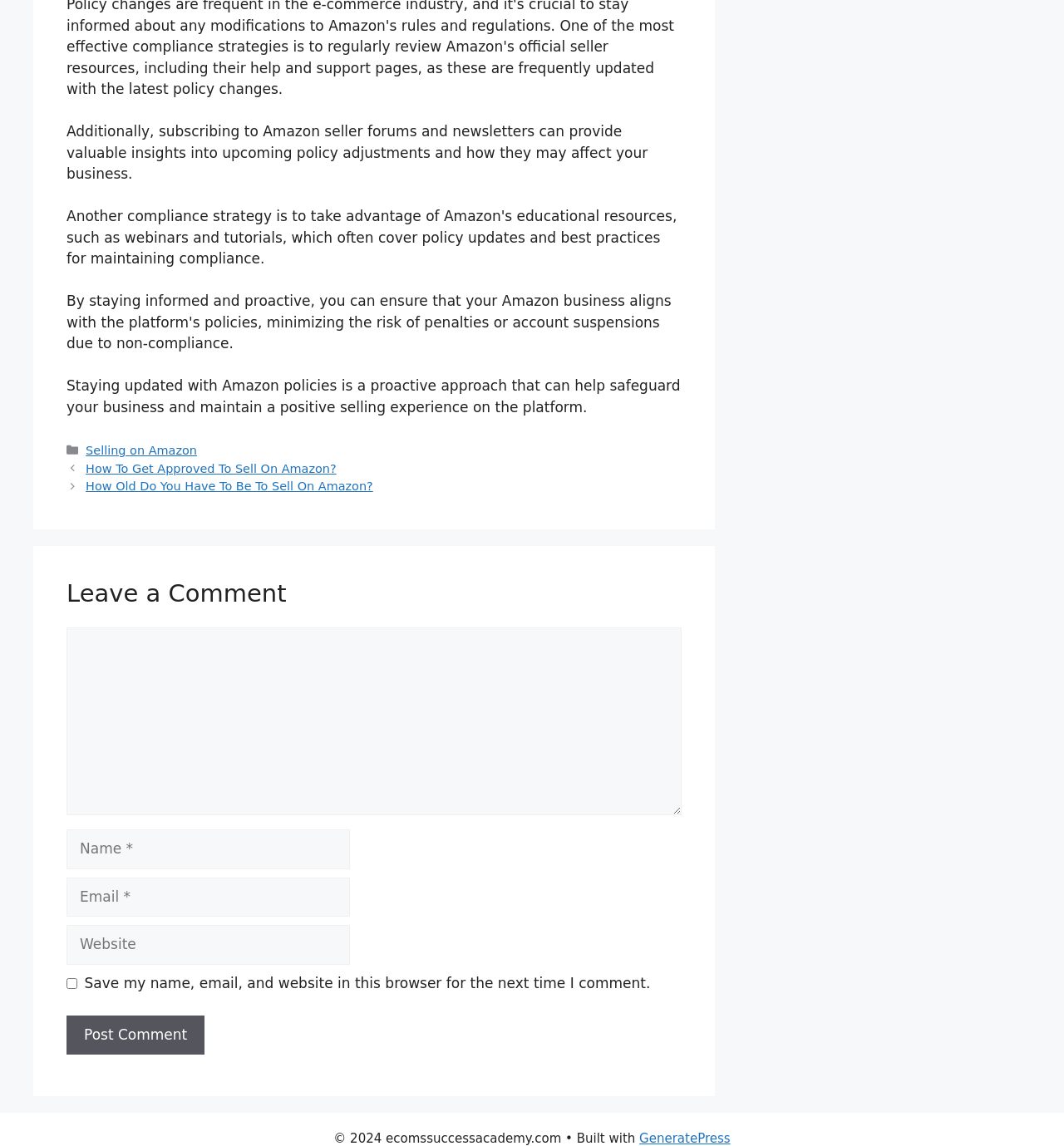Determine the bounding box coordinates for the element that should be clicked to follow this instruction: "Click on 'How To Get Approved To Sell On Amazon?'". The coordinates should be given as four float numbers between 0 and 1, in the format [left, top, right, bottom].

[0.081, 0.403, 0.316, 0.415]